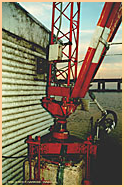What is the purpose of the tower structure?
Please provide a single word or phrase as your answer based on the screenshot.

Signal transmission